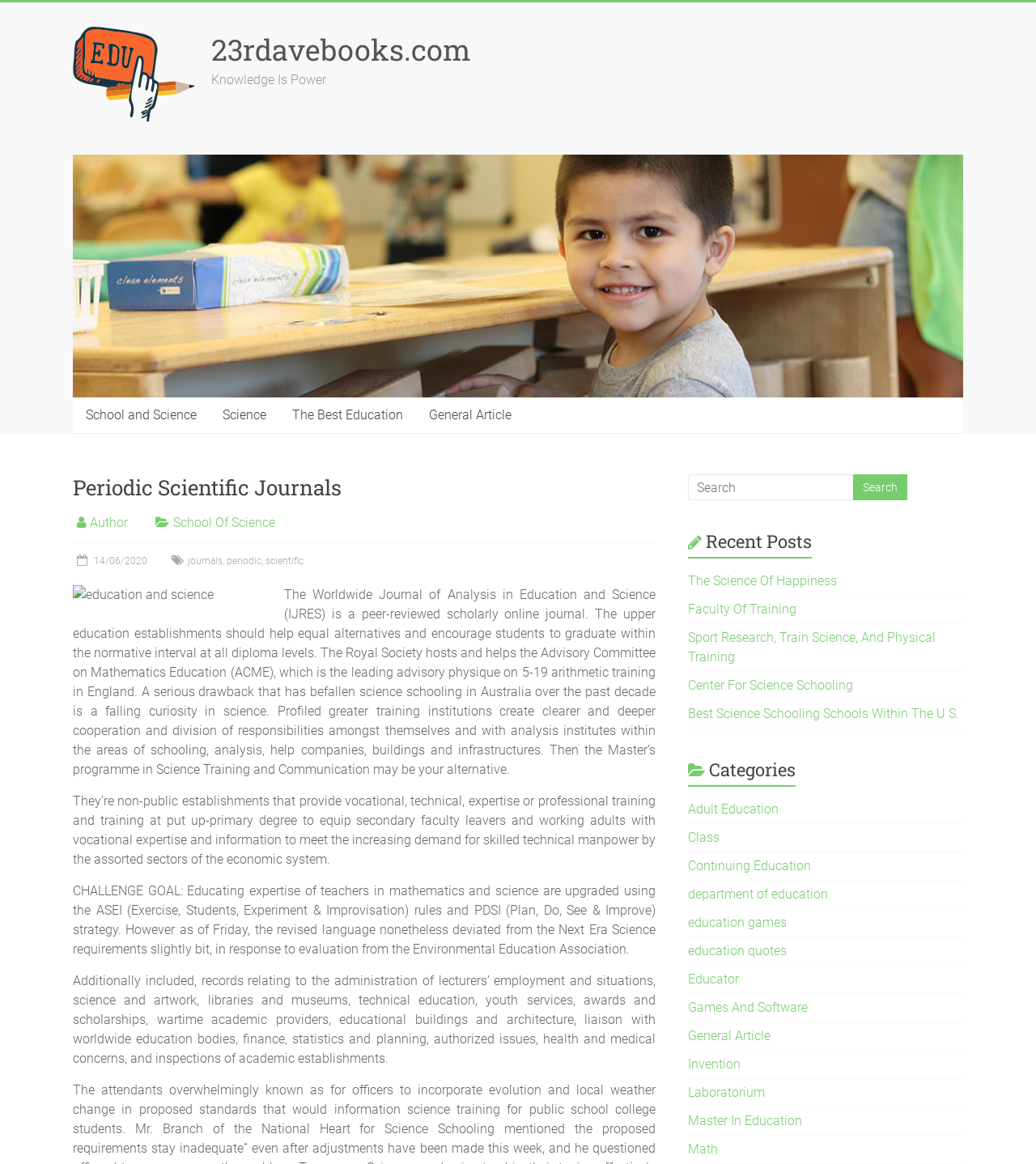What is the purpose of the Advisory Committee on Mathematics Education (ACME)?
Carefully analyze the image and provide a thorough answer to the question.

According to the webpage, the Royal Society hosts and supports the Advisory Committee on Mathematics Education (ACME), which is the leading advisory body on 5-19 arithmetic education in England.